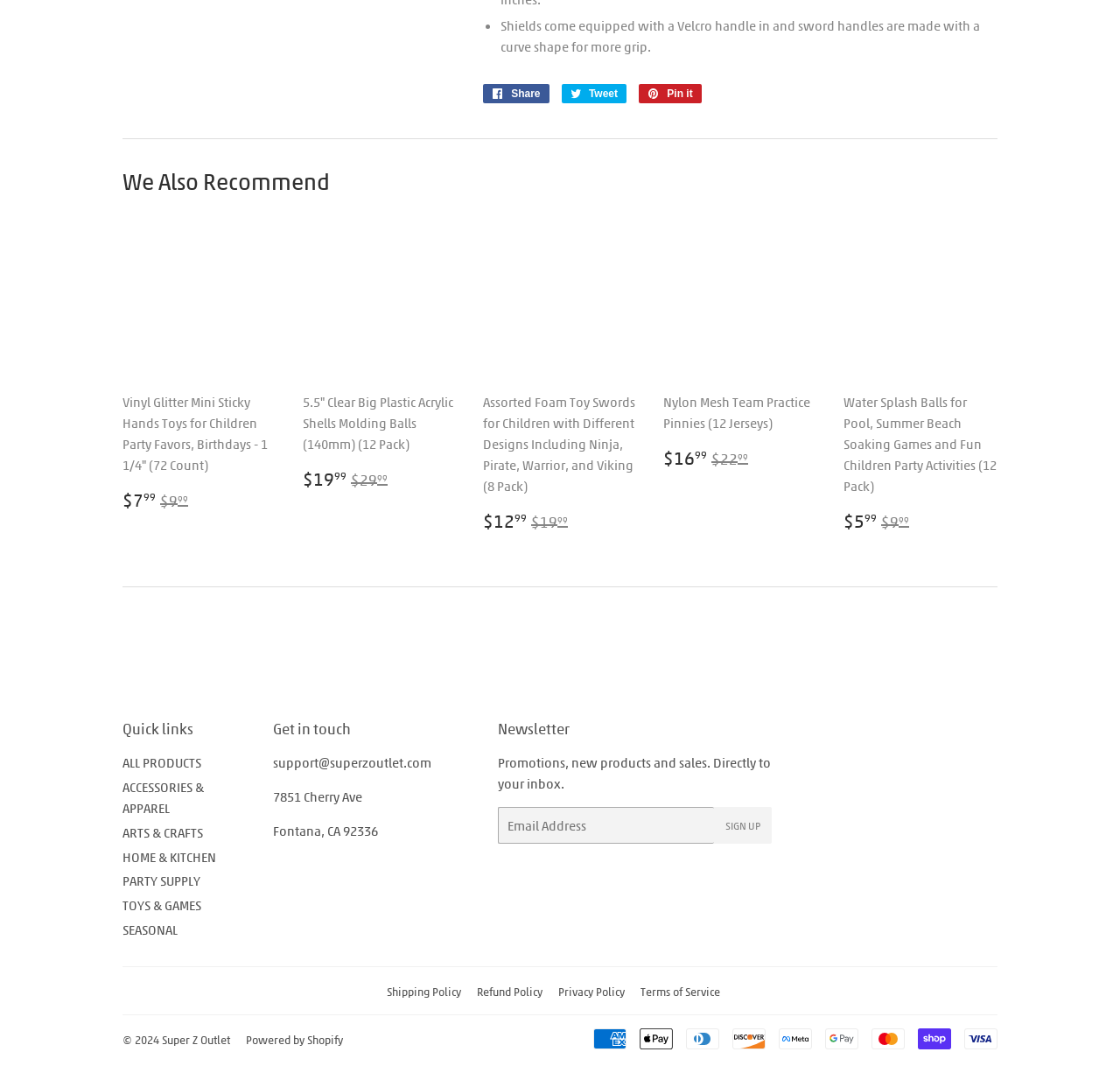What is the purpose of the Velcro handle in shields?
Answer the question based on the image using a single word or a brief phrase.

More grip